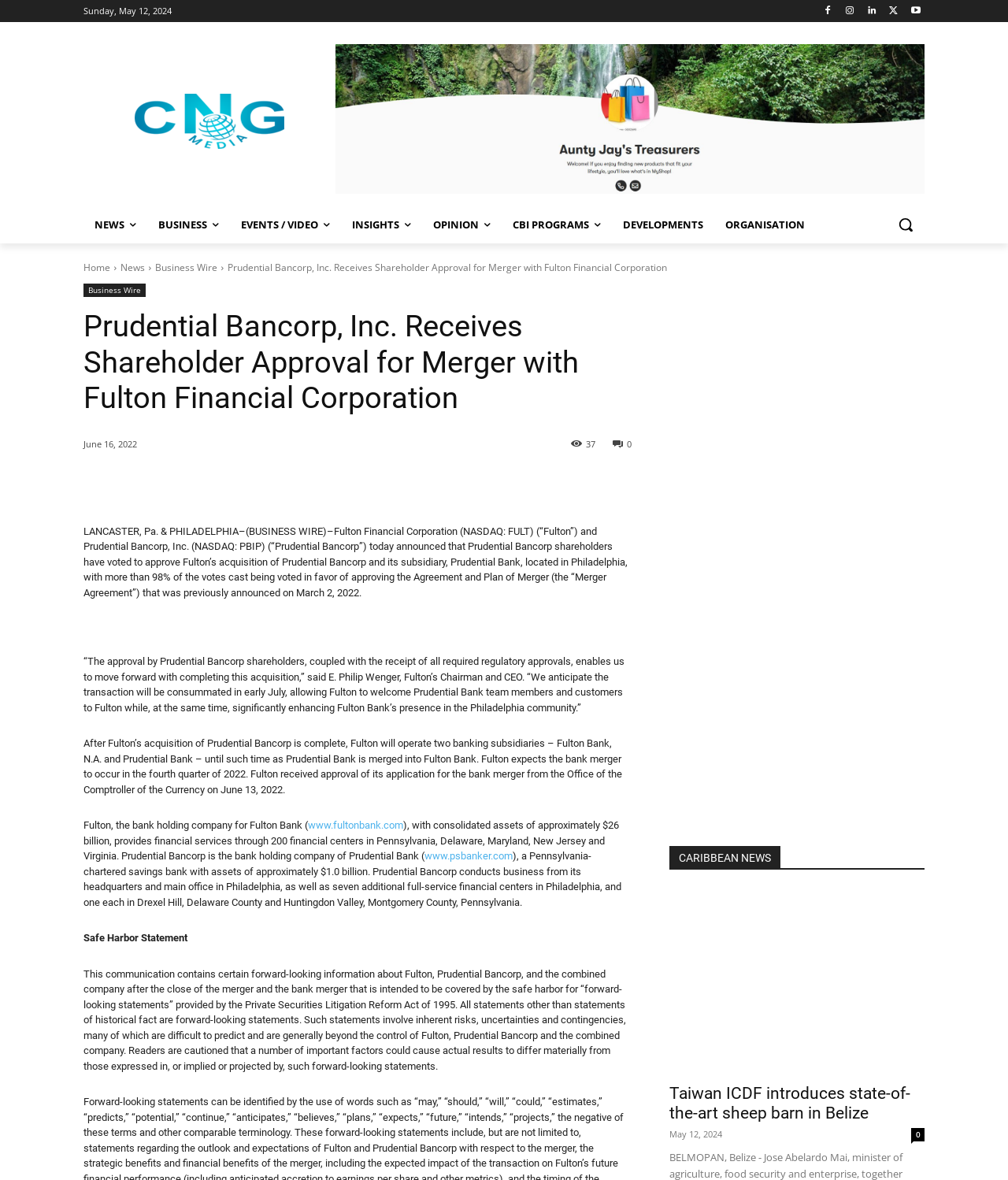Please provide the bounding box coordinates in the format (top-left x, top-left y, bottom-right x, bottom-right y). Remember, all values are floating point numbers between 0 and 1. What is the bounding box coordinate of the region described as: Entries feed

None